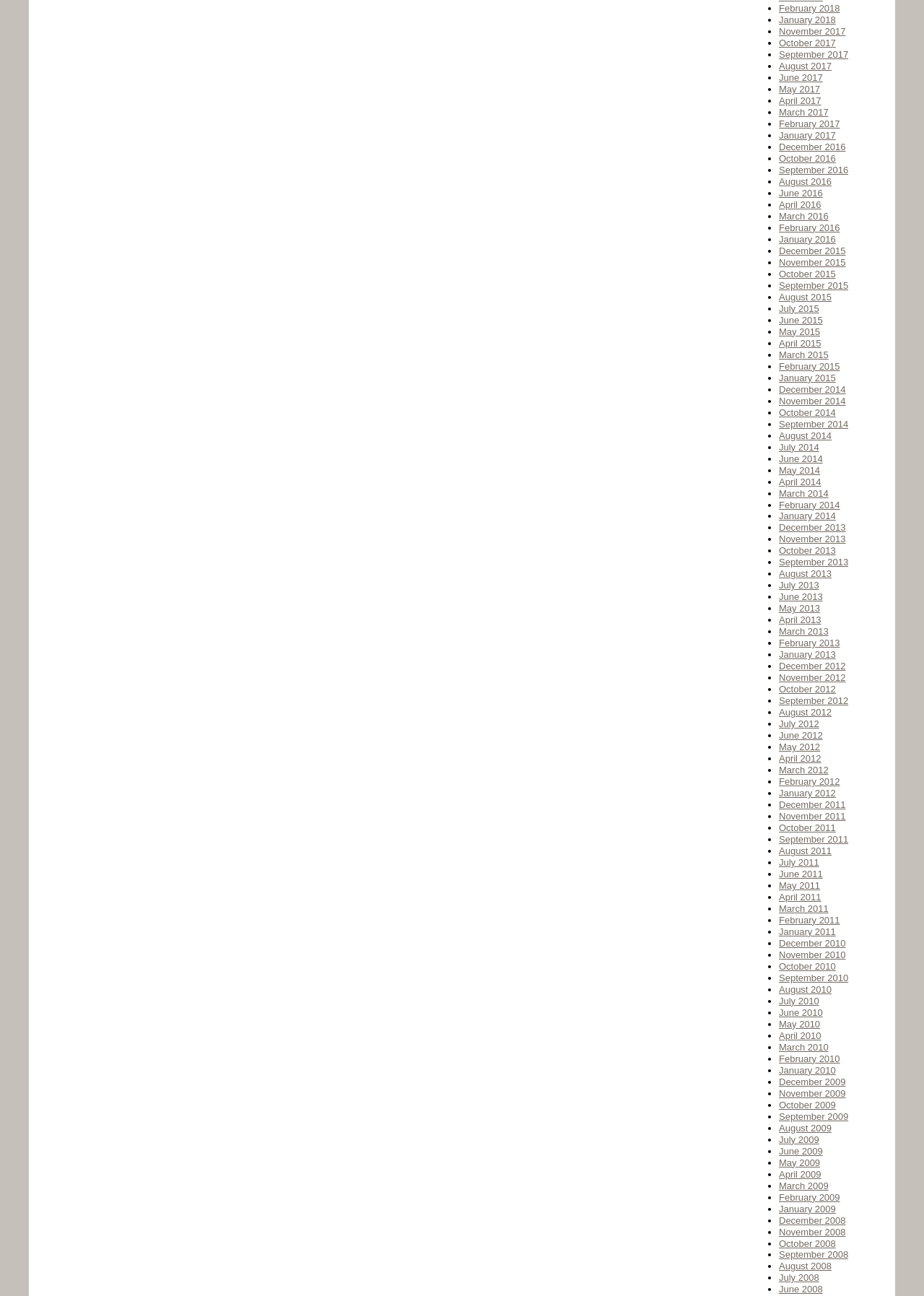Locate the bounding box coordinates of the area that needs to be clicked to fulfill the following instruction: "Access December 2014". The coordinates should be in the format of four float numbers between 0 and 1, namely [left, top, right, bottom].

[0.843, 0.296, 0.915, 0.305]